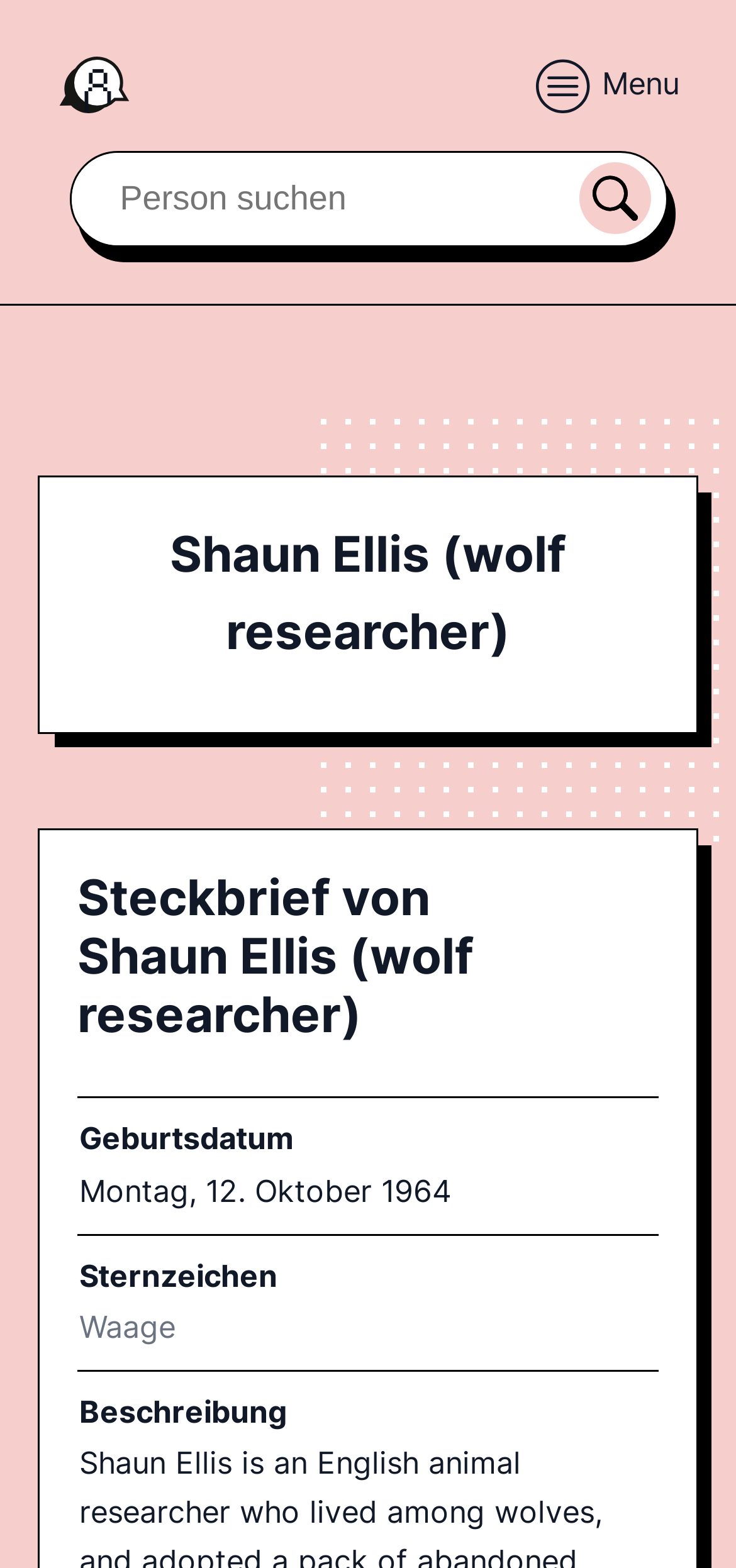What is the function of the button next to the search textbox?
Respond to the question with a well-detailed and thorough answer.

The function of the button can be inferred by its location next to the search textbox and the image inside the button which is likely a search icon. The button is likely used to submit the search query.